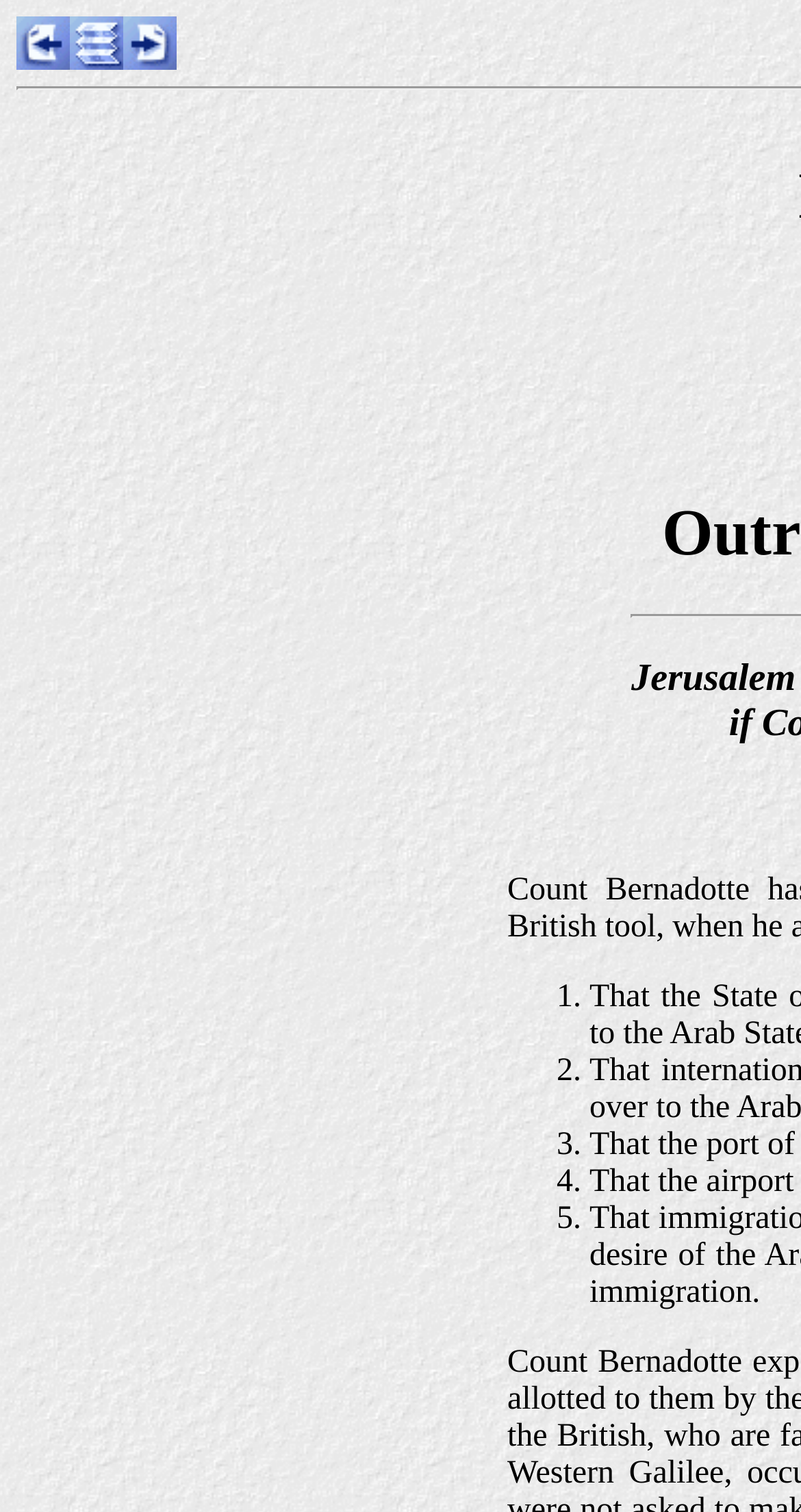Kindly respond to the following question with a single word or a brief phrase: 
What is the number of links at the top?

3